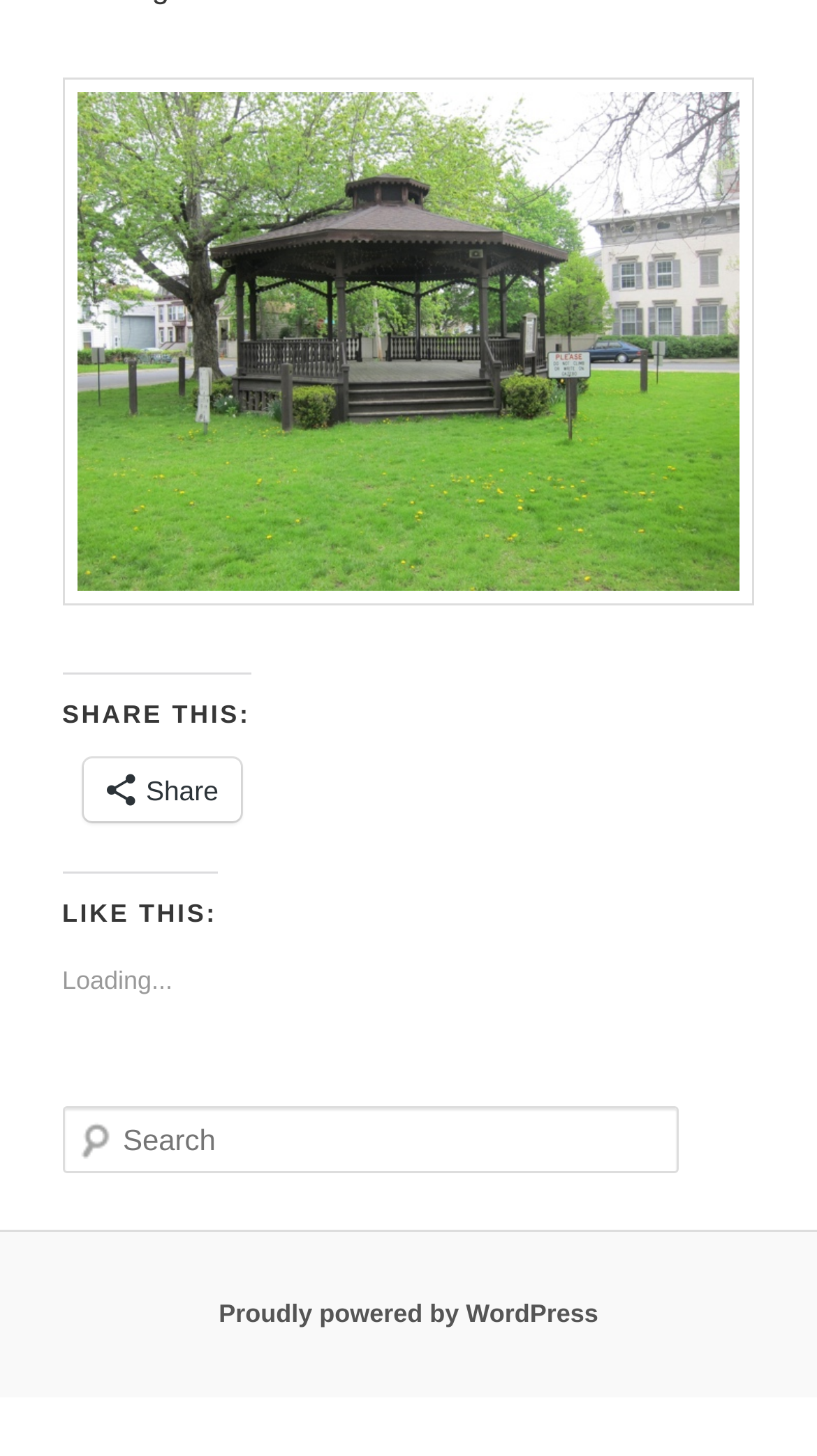What is the file type of the image?
Look at the image and provide a short answer using one word or a phrase.

jpg